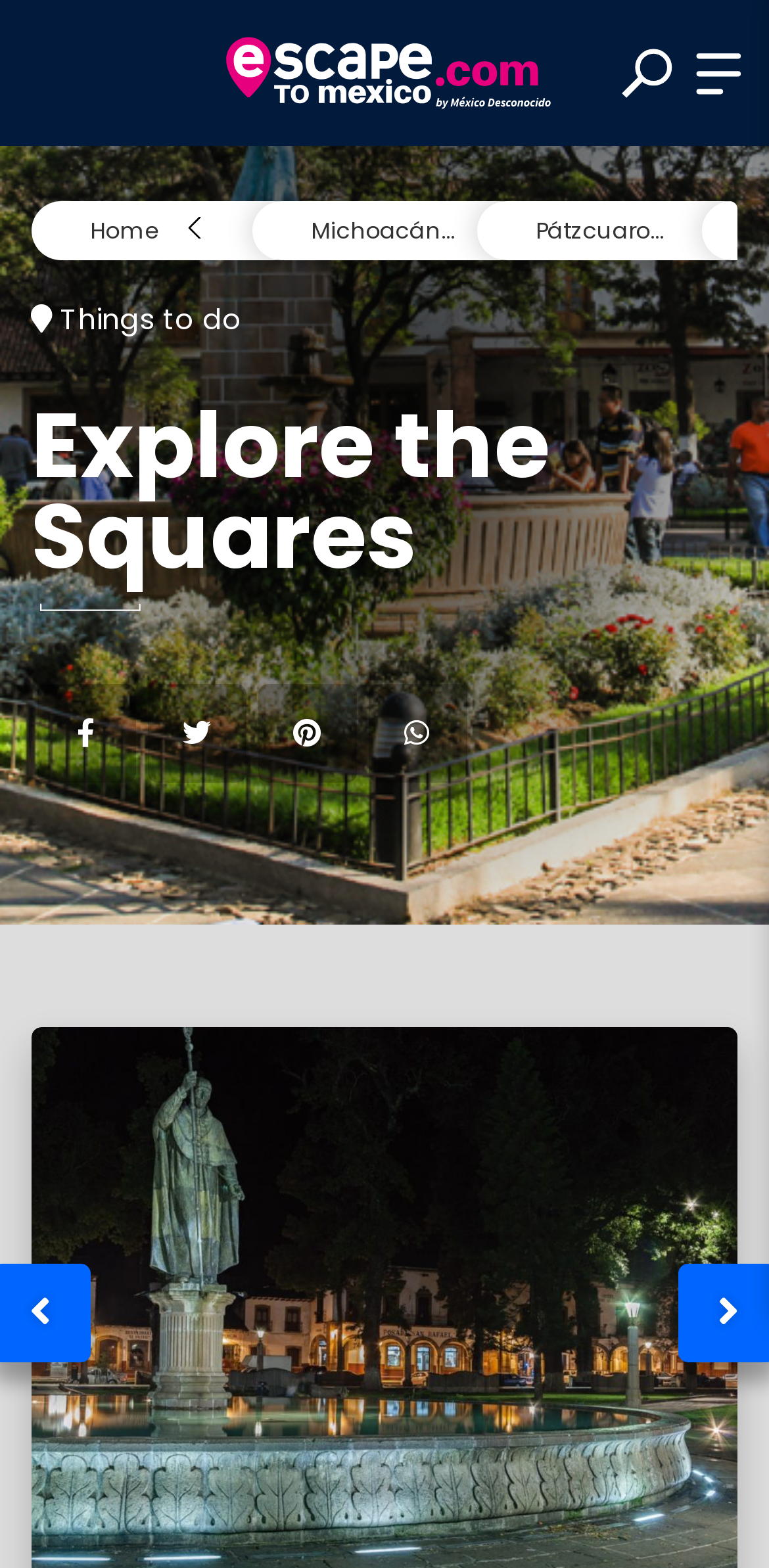Please find the bounding box for the UI element described by: "name="Buscar" placeholder="Search for a destination"".

[0.124, 0.412, 0.886, 0.475]